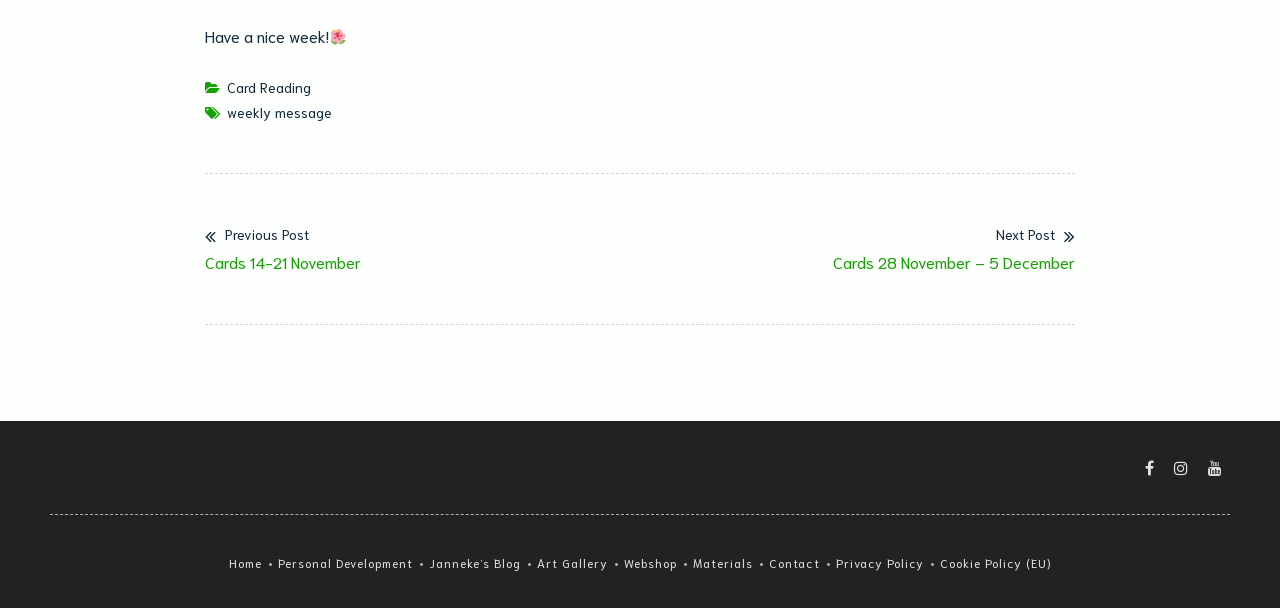Please identify the bounding box coordinates of the element's region that should be clicked to execute the following instruction: "View previous post". The bounding box coordinates must be four float numbers between 0 and 1, i.e., [left, top, right, bottom].

[0.16, 0.366, 0.5, 0.447]